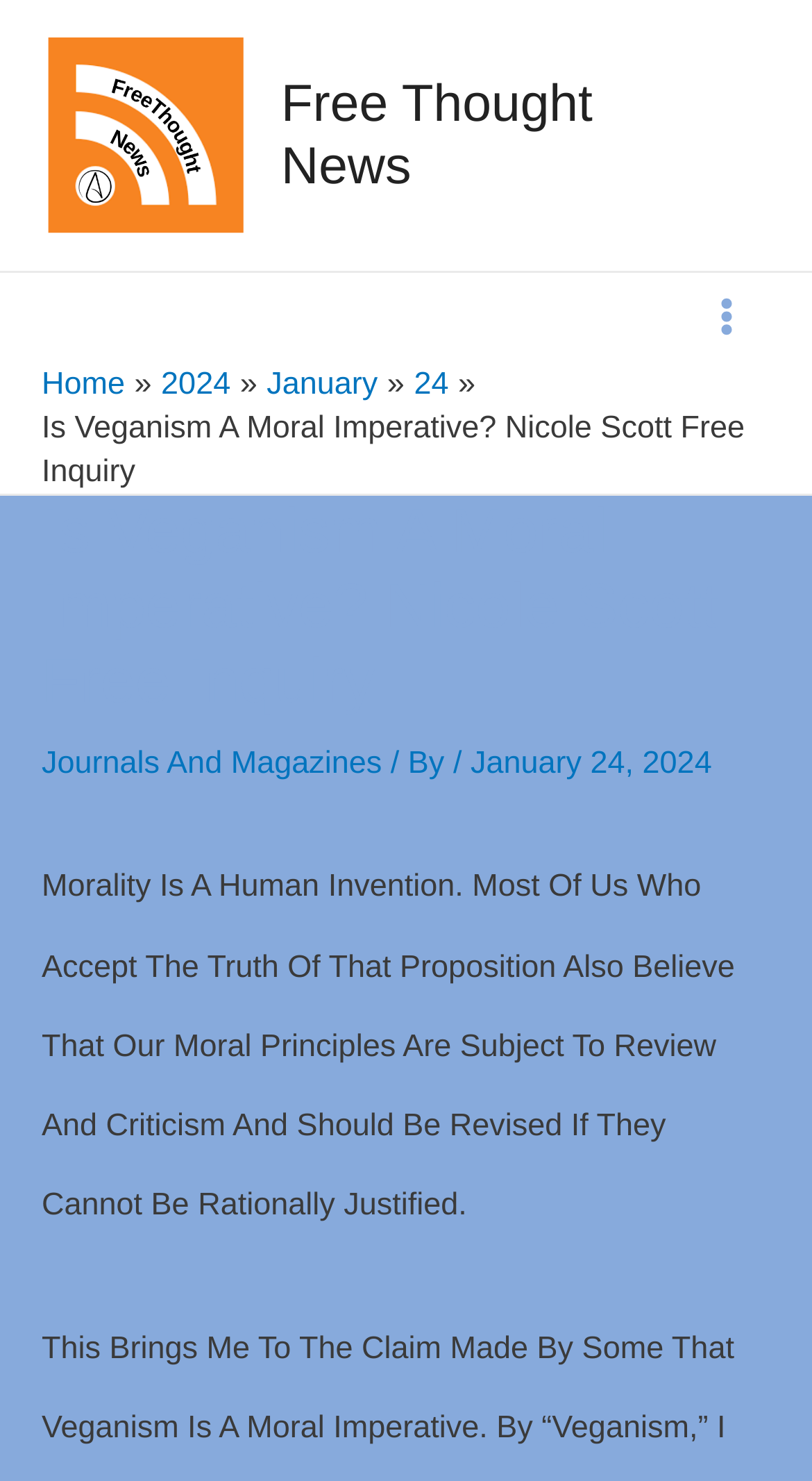Answer the following query with a single word or phrase:
What is the current date of the article?

January 24, 2024